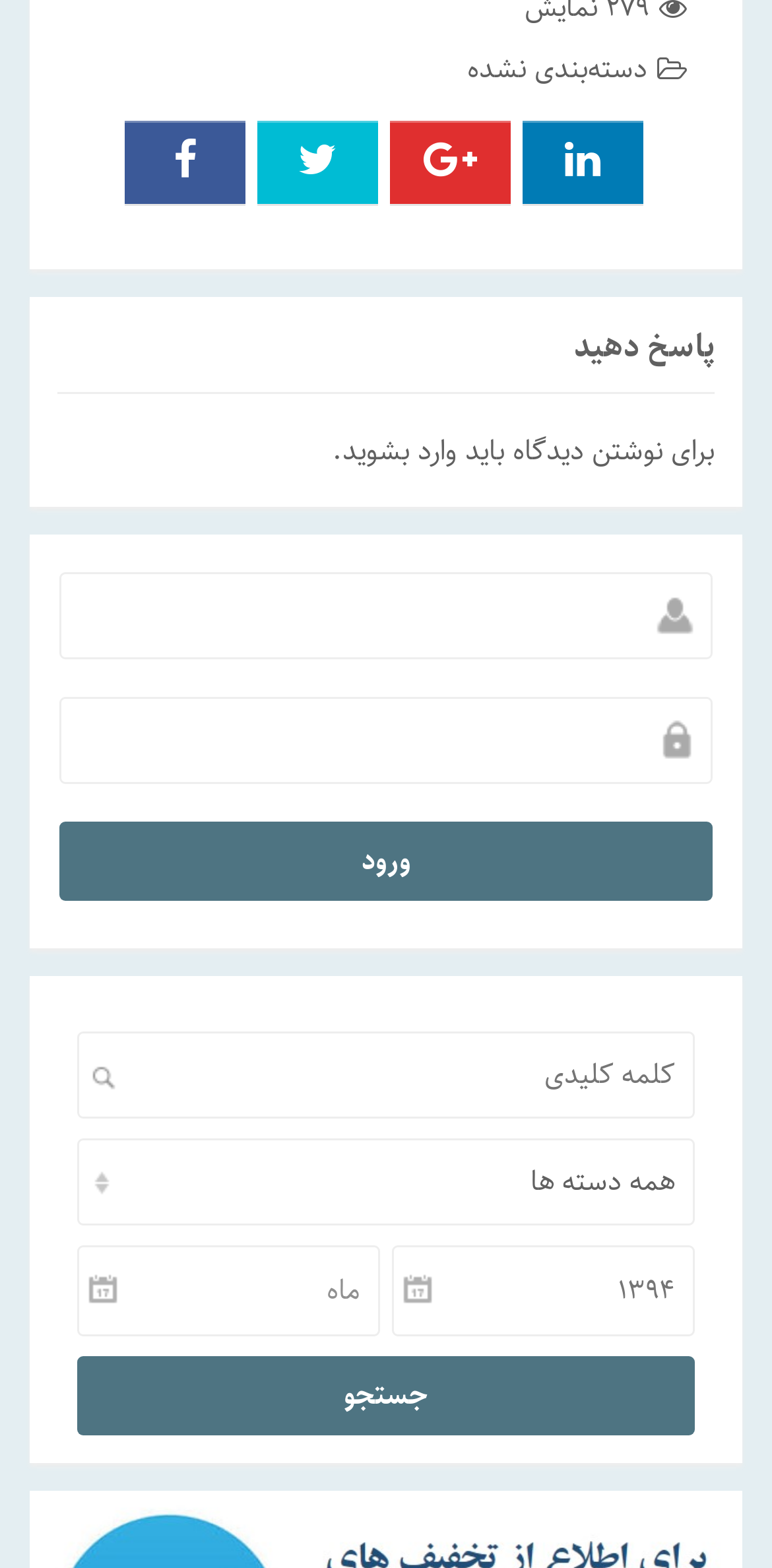Find the bounding box of the UI element described as: "parent_node: همه دسته ها value="جستجو"". The bounding box coordinates should be given as four float values between 0 and 1, i.e., [left, top, right, bottom].

[0.1, 0.865, 0.9, 0.915]